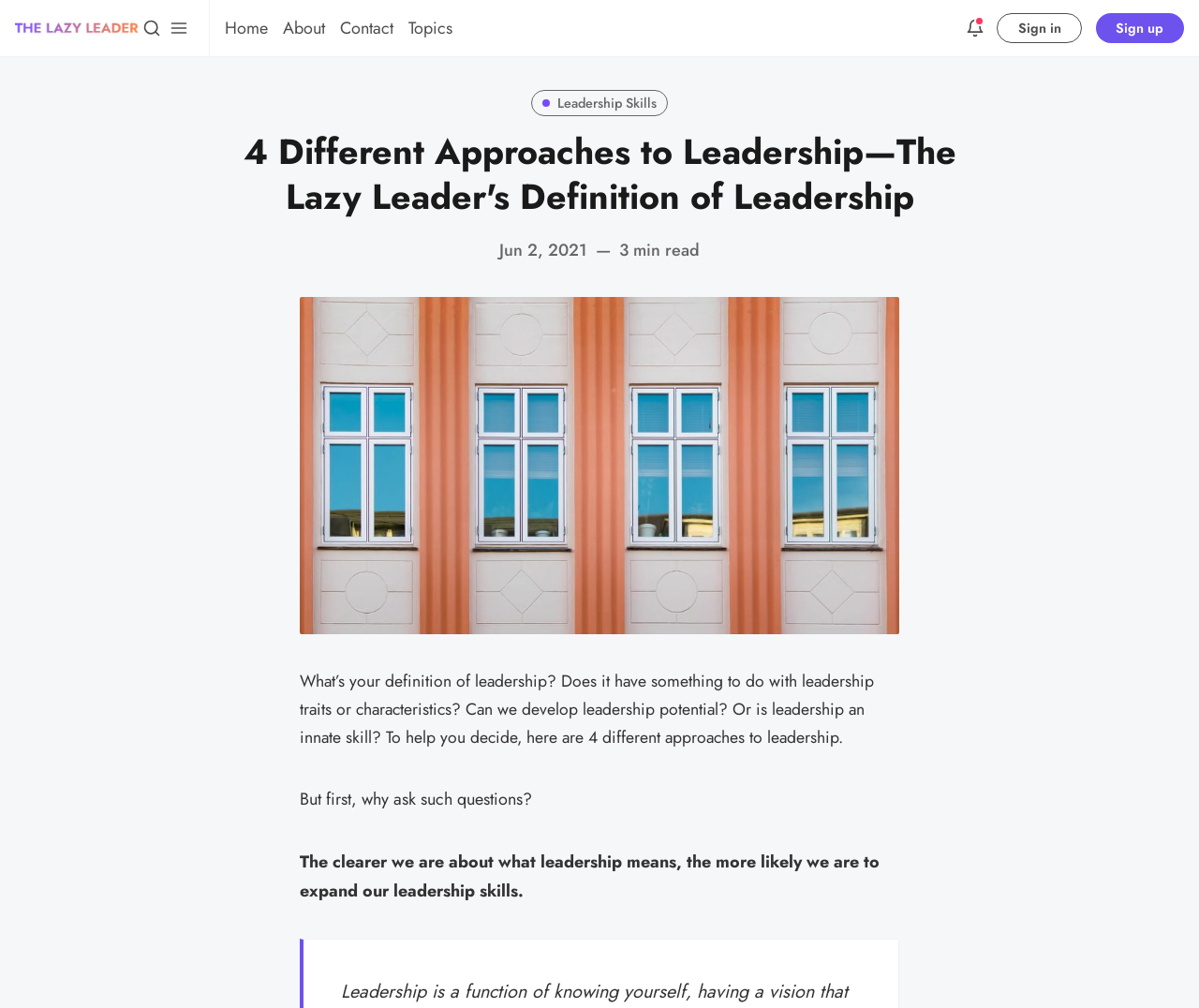What is the date of the article? Look at the image and give a one-word or short phrase answer.

Jun 2, 2021